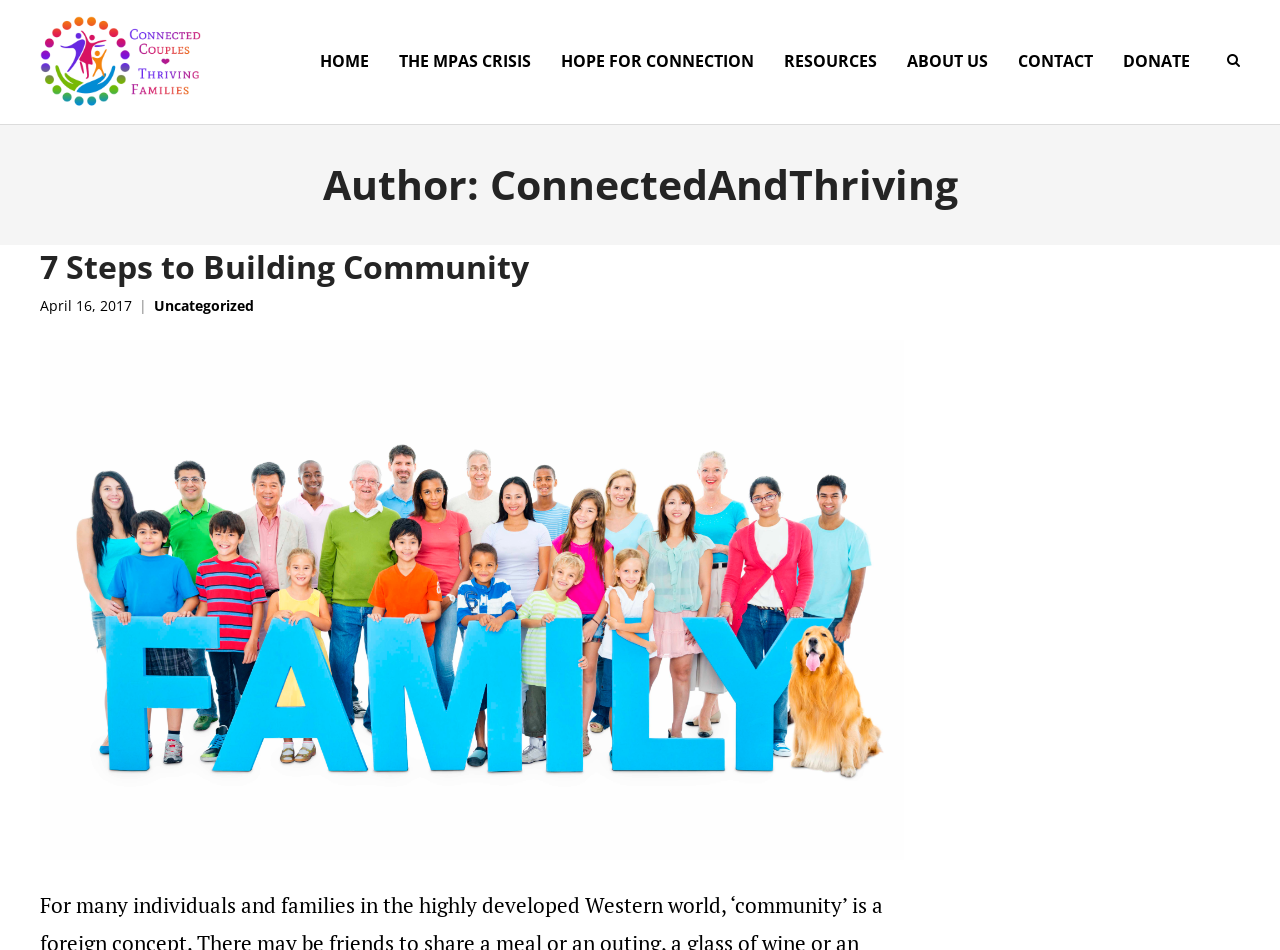Locate the bounding box of the UI element defined by this description: "Uncategorized". The coordinates should be given as four float numbers between 0 and 1, formatted as [left, top, right, bottom].

[0.12, 0.313, 0.198, 0.332]